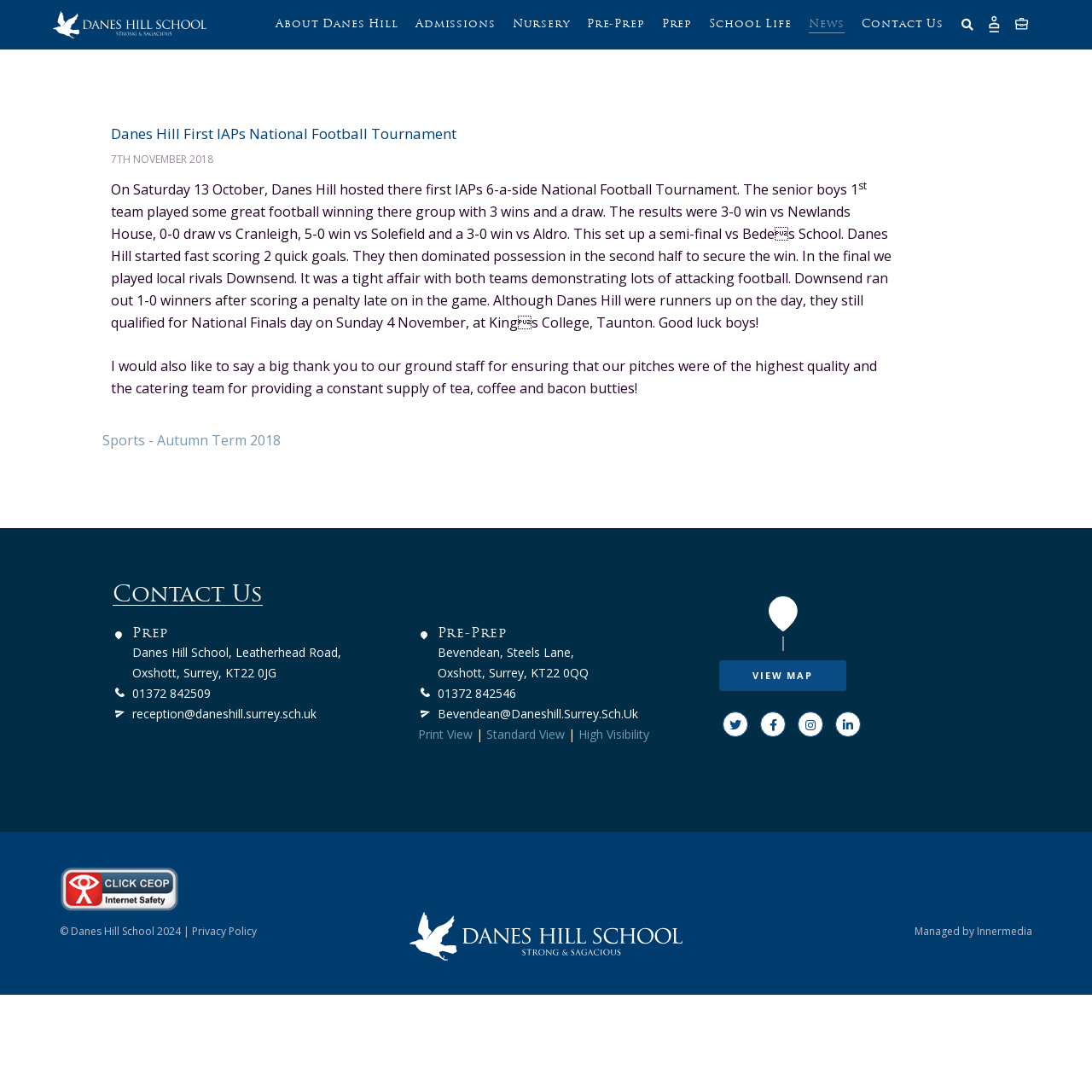Using the description "title="Facebook"", locate and provide the bounding box of the UI element.

[0.696, 0.652, 0.72, 0.675]